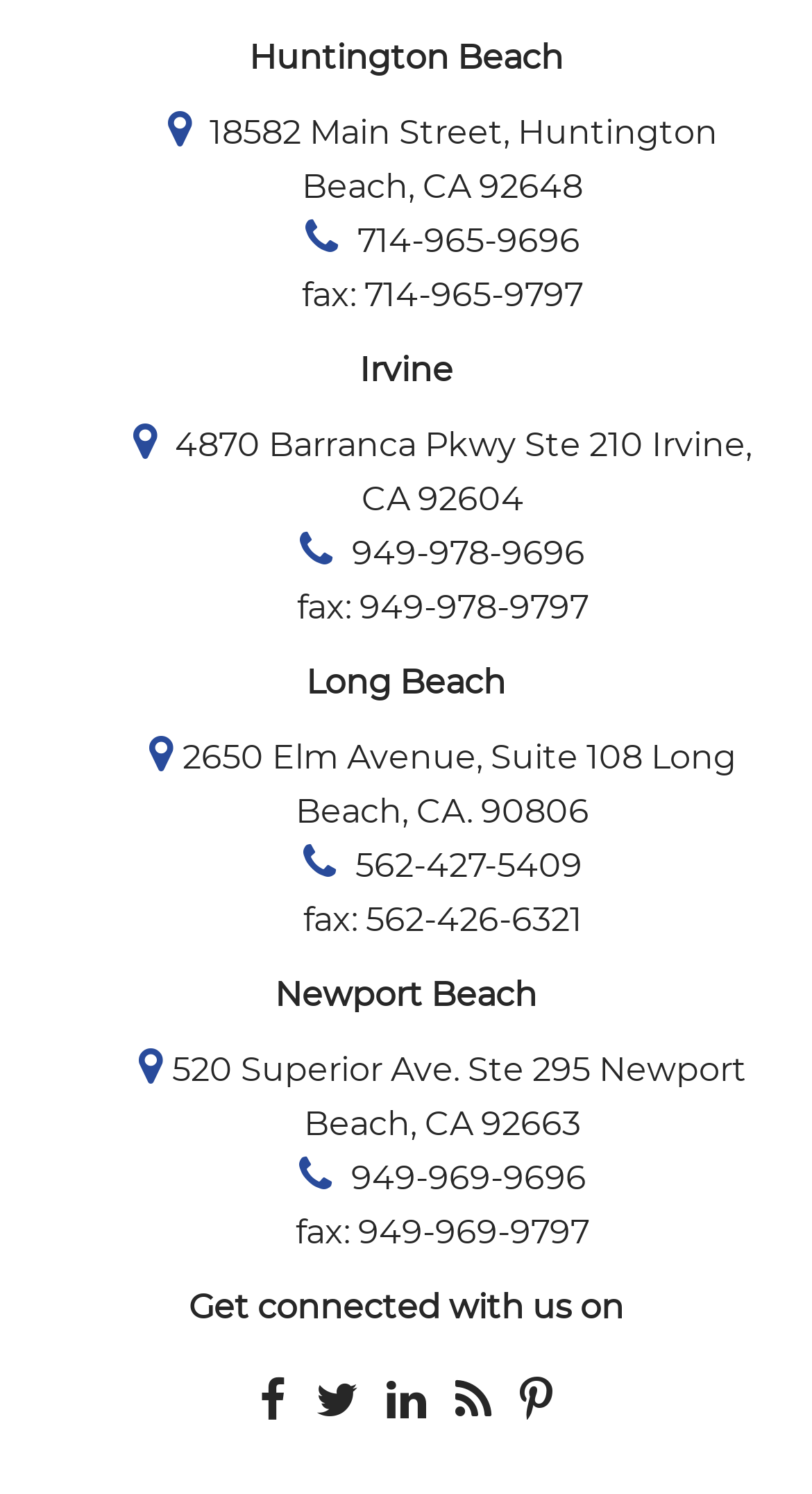Determine the bounding box coordinates of the section I need to click to execute the following instruction: "Fax Long Beach office". Provide the coordinates as four float numbers between 0 and 1, i.e., [left, top, right, bottom].

[0.051, 0.598, 0.949, 0.634]